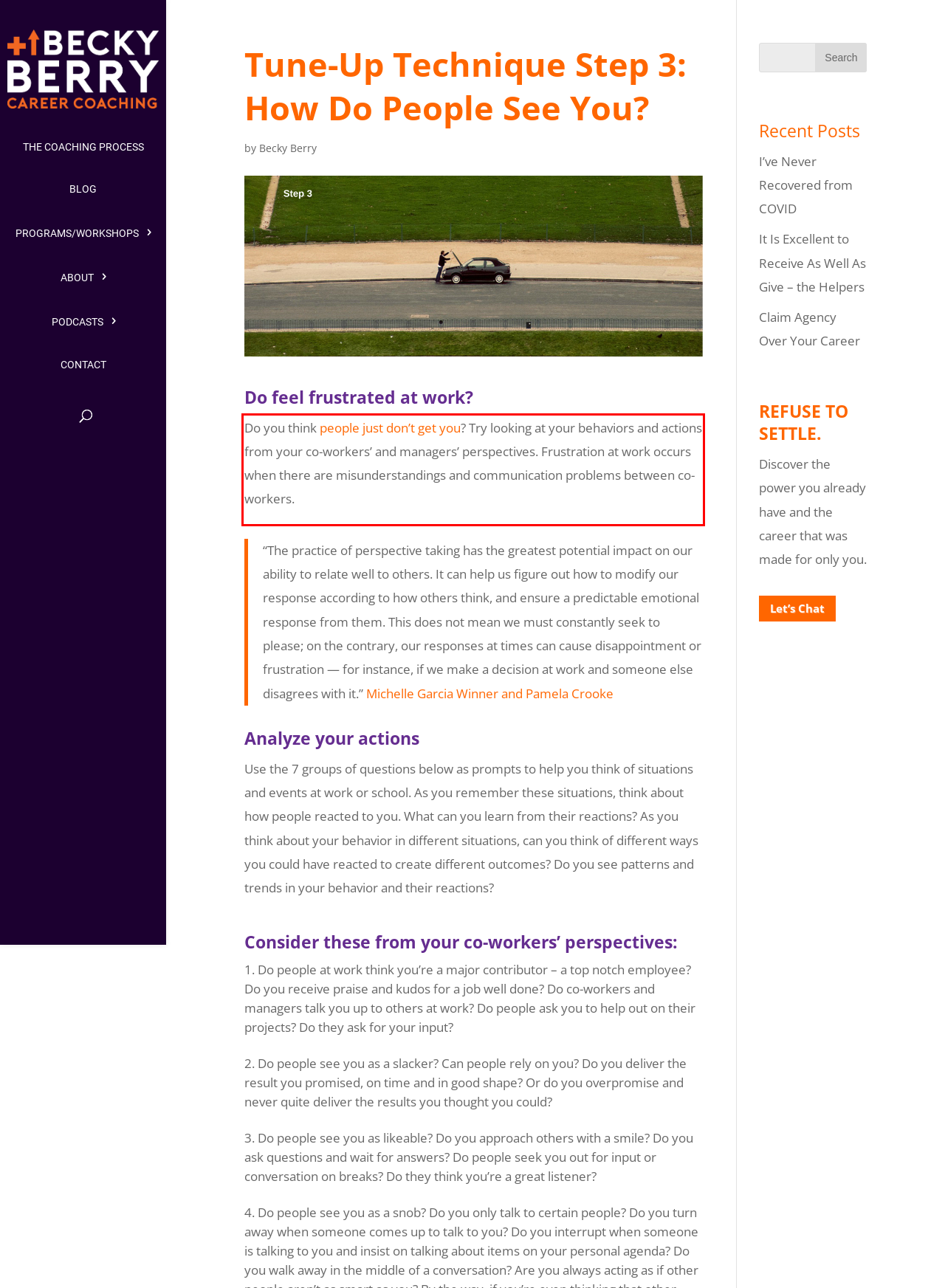You have a screenshot of a webpage with a UI element highlighted by a red bounding box. Use OCR to obtain the text within this highlighted area.

Do you think people just don’t get you? Try looking at your behaviors and actions from your co-workers’ and managers’ perspectives. Frustration at work occurs when there are misunderstandings and communication problems between co-workers.